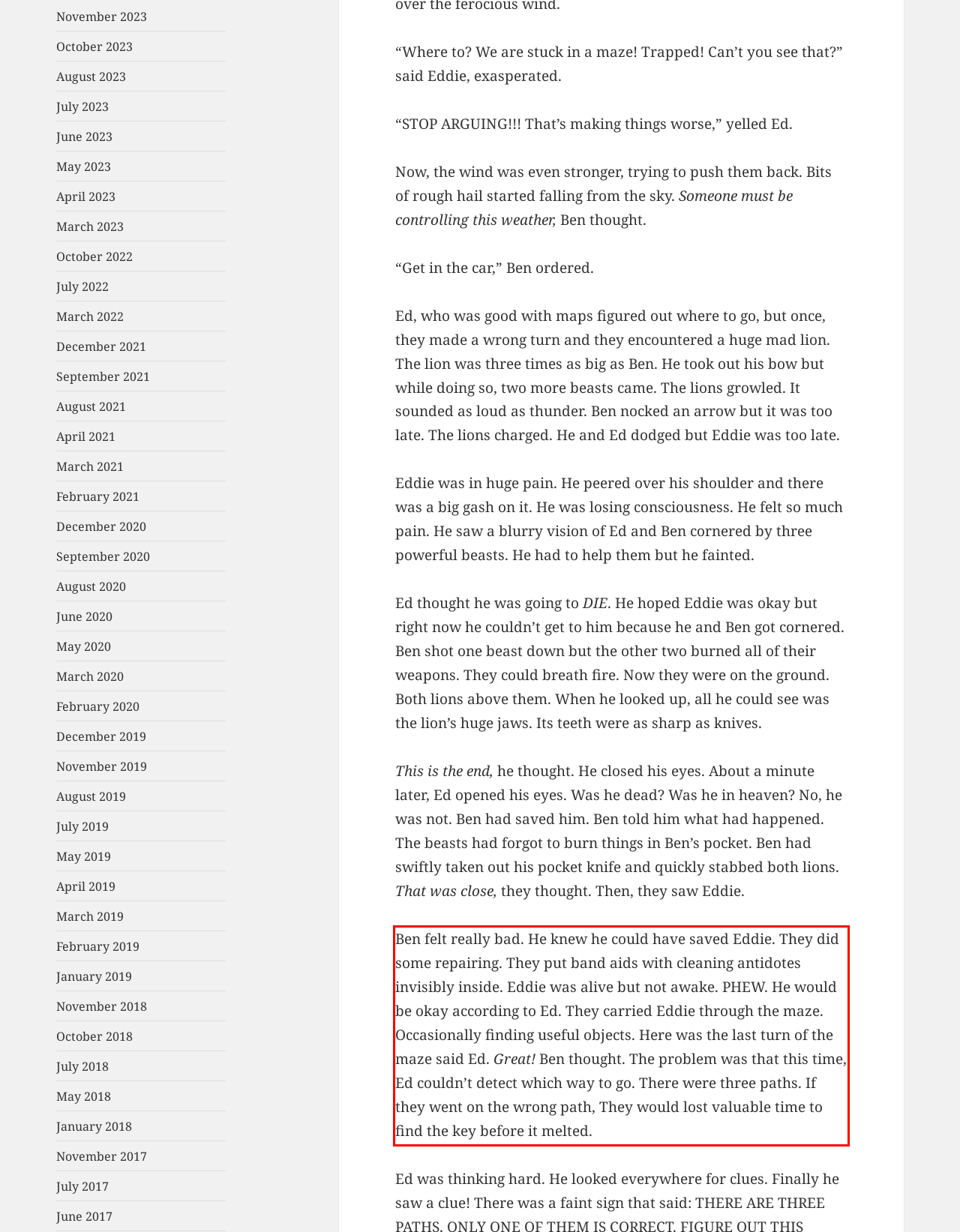Using OCR, extract the text content found within the red bounding box in the given webpage screenshot.

Ben felt really bad. He knew he could have saved Eddie. They did some repairing. They put band aids with cleaning antidotes invisibly inside. Eddie was alive but not awake. PHEW. He would be okay according to Ed. They carried Eddie through the maze. Occasionally finding useful objects. Here was the last turn of the maze said Ed. Great! Ben thought. The problem was that this time, Ed couldn’t detect which way to go. There were three paths. If they went on the wrong path, They would lost valuable time to find the key before it melted.